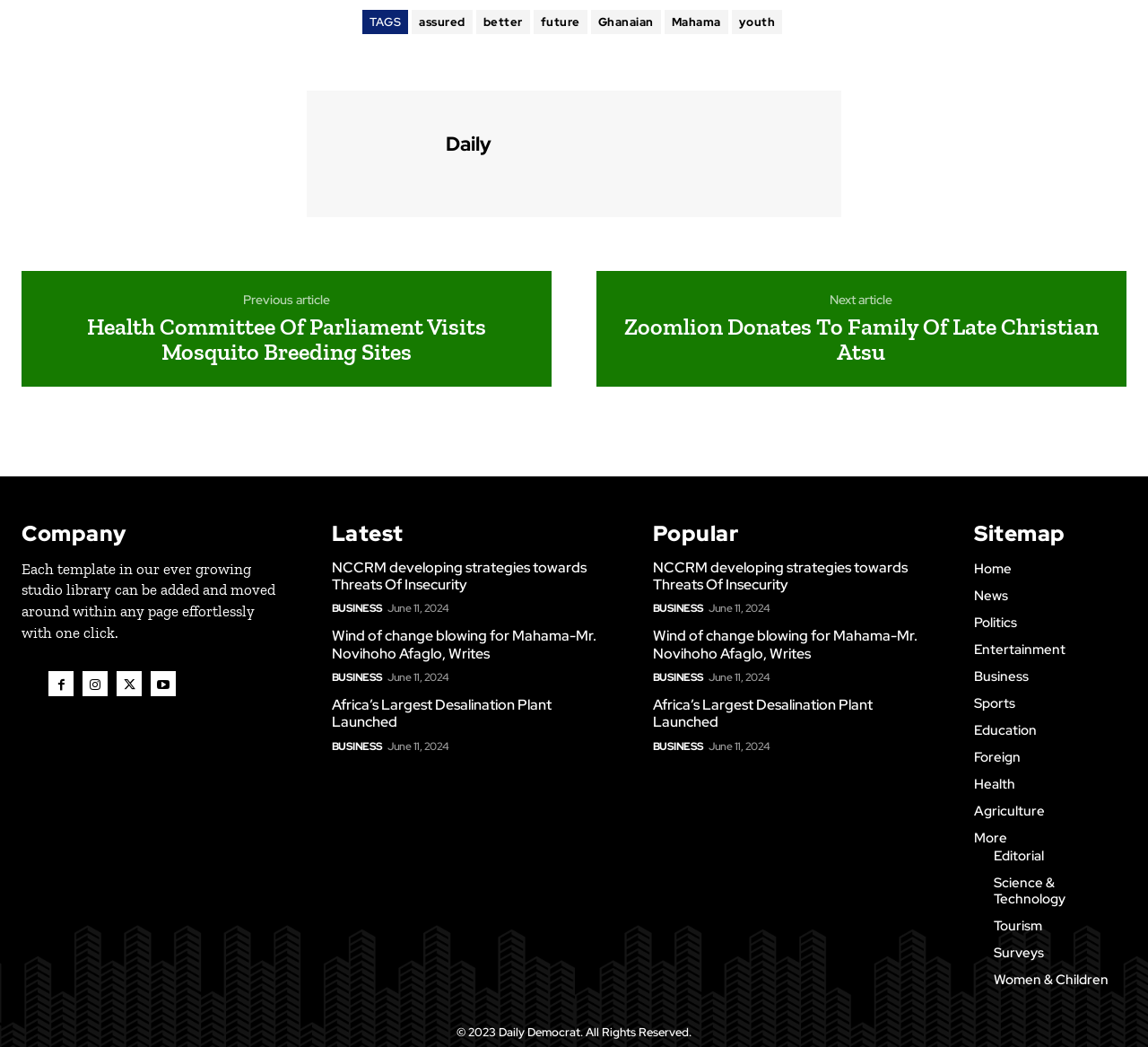How many sections are there in the webpage?
Answer with a single word or phrase, using the screenshot for reference.

4